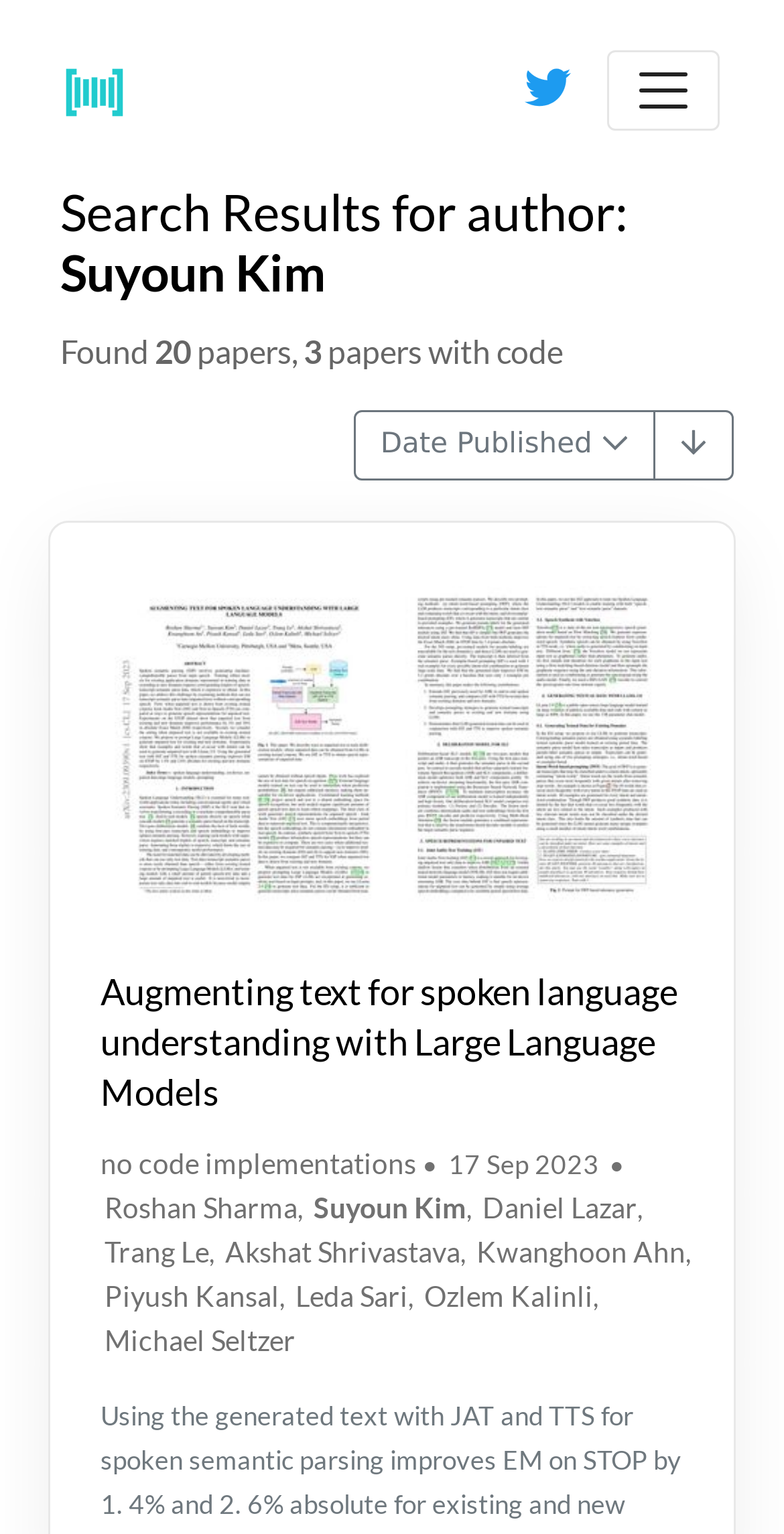How many papers have code?
From the image, respond with a single word or phrase.

3